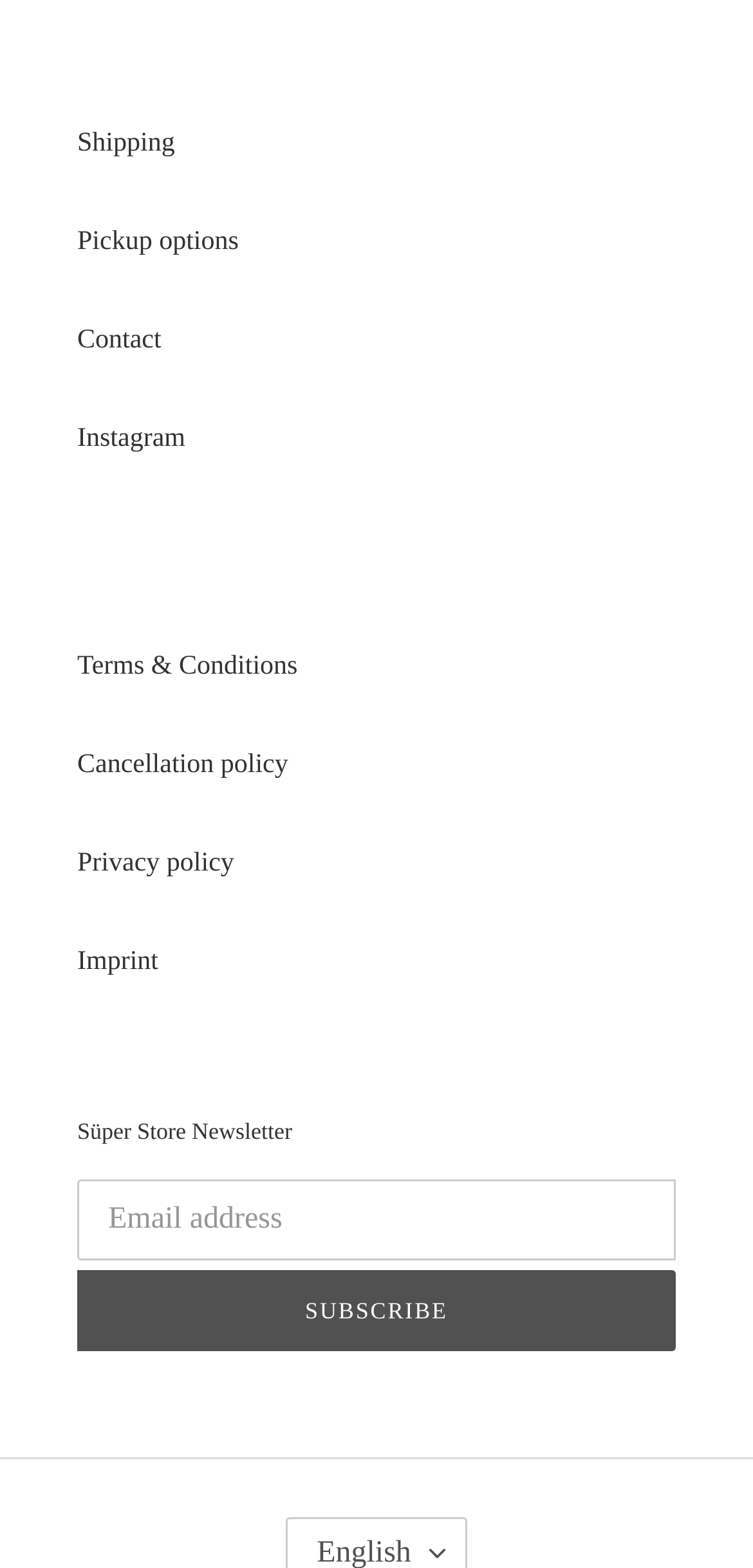What is the function of the button?
Based on the image, please offer an in-depth response to the question.

The button is labeled as 'SUBSCRIBE' and is located next to the email address textbox, suggesting that it is used to submit the email address for subscription or newsletter purposes.